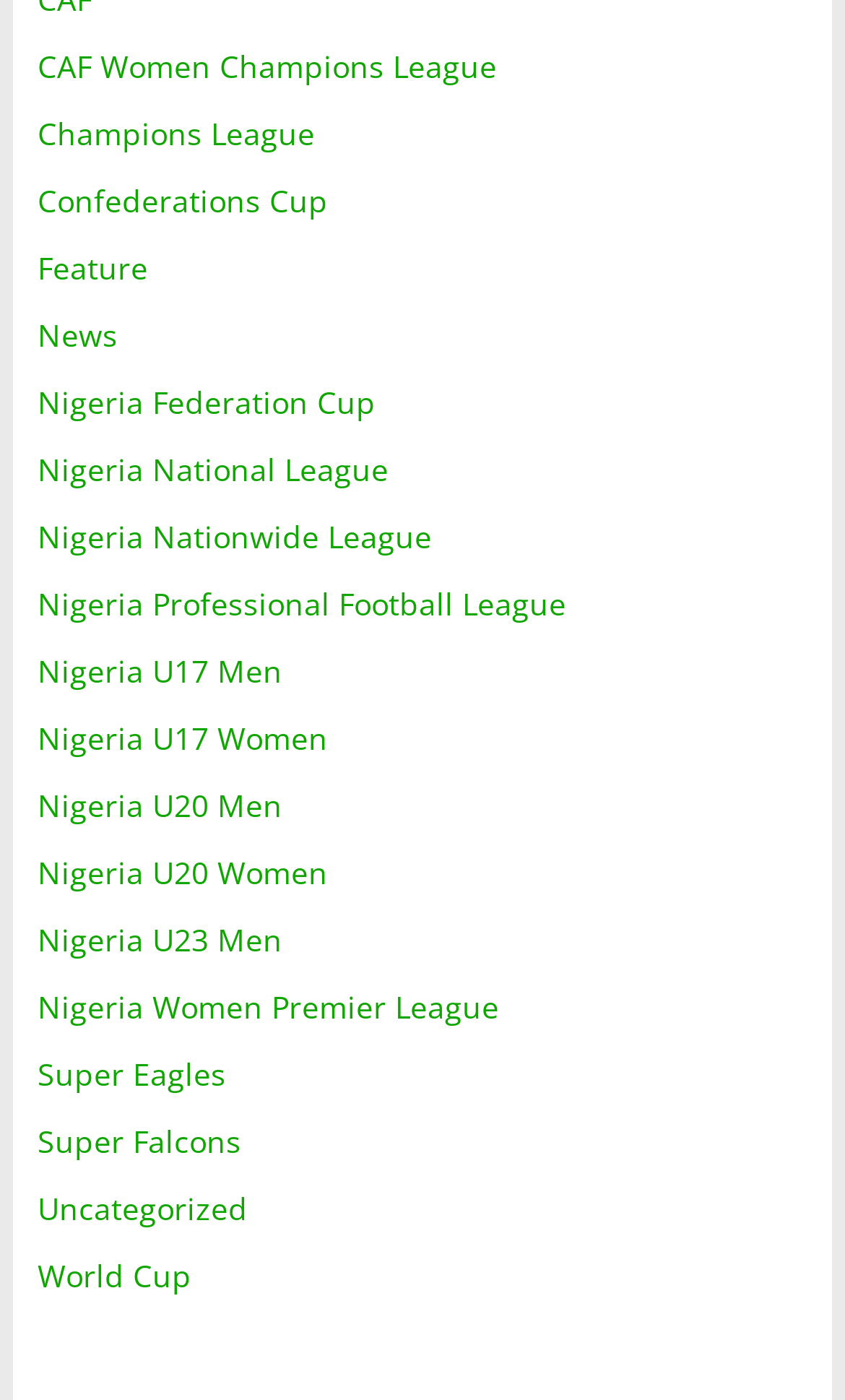Find the bounding box coordinates of the clickable area required to complete the following action: "Explore World Cup".

[0.044, 0.896, 0.226, 0.925]